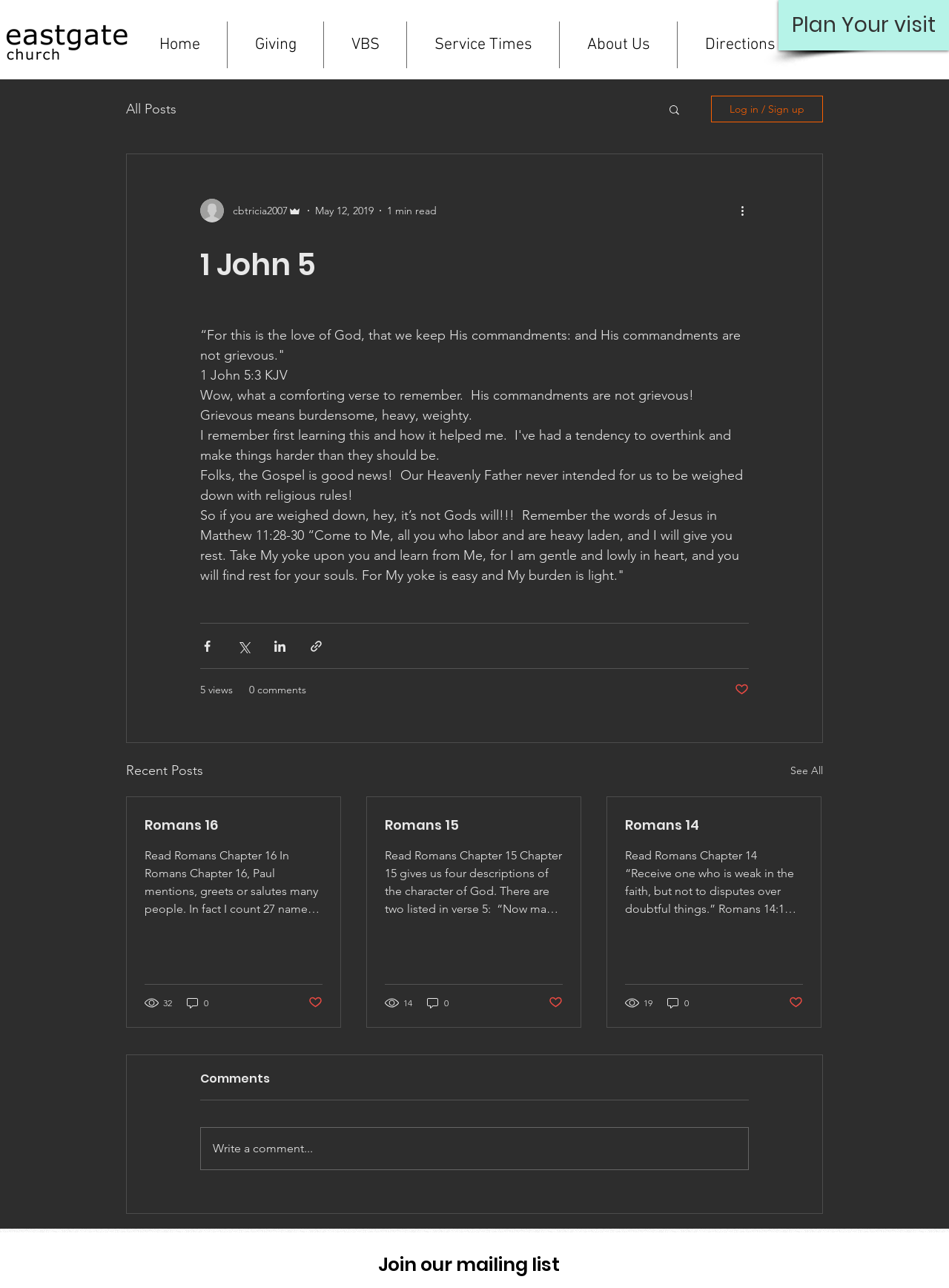Locate the bounding box coordinates for the element described below: "George Oppen in Nature →". The coordinates must be four float values between 0 and 1, formatted as [left, top, right, bottom].

None